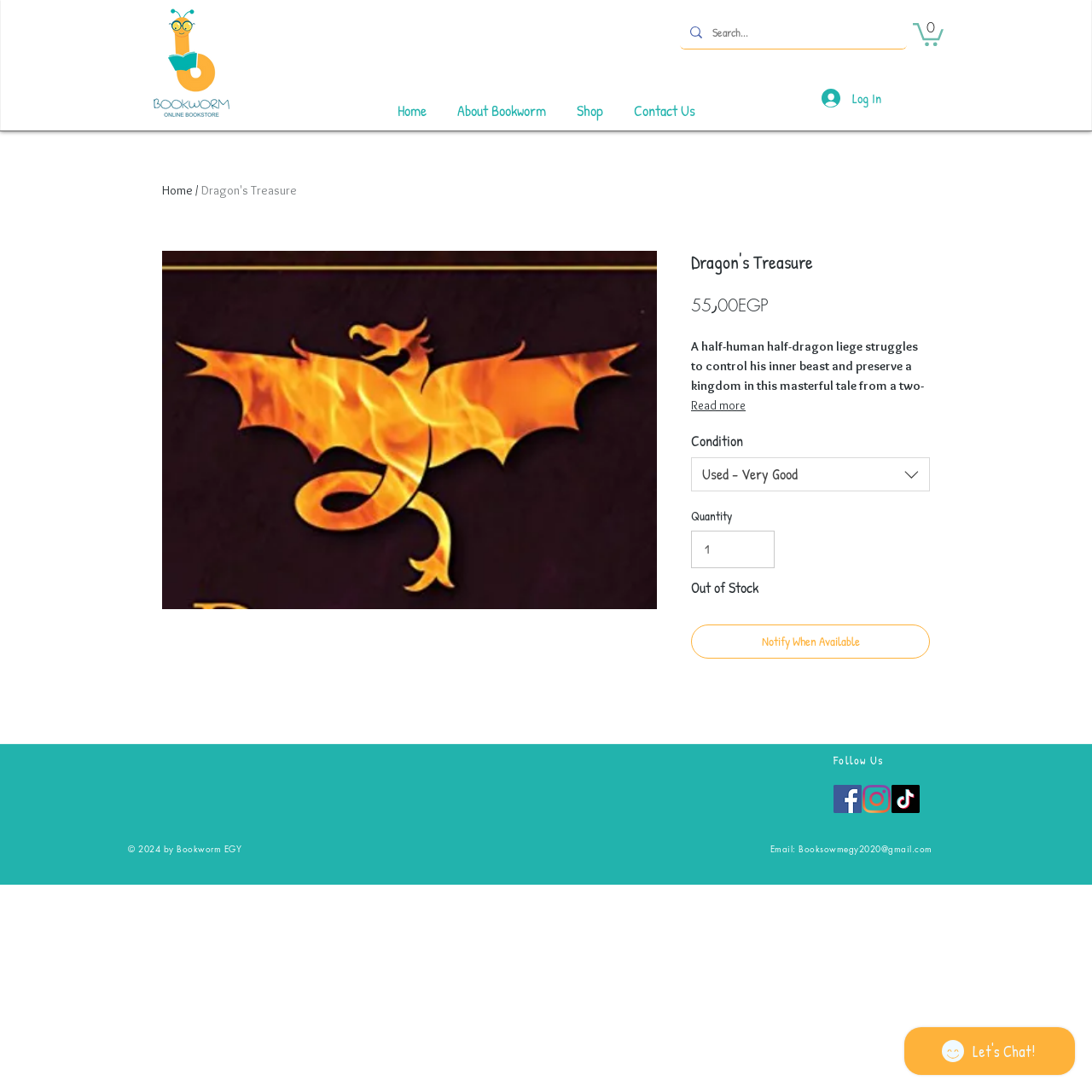Based on the visual content of the image, answer the question thoroughly: What is the name of the website?

The name of the website can be found at the top of the webpage, where it is displayed as 'Dragon's Treasure | Bookworm Egypt'.